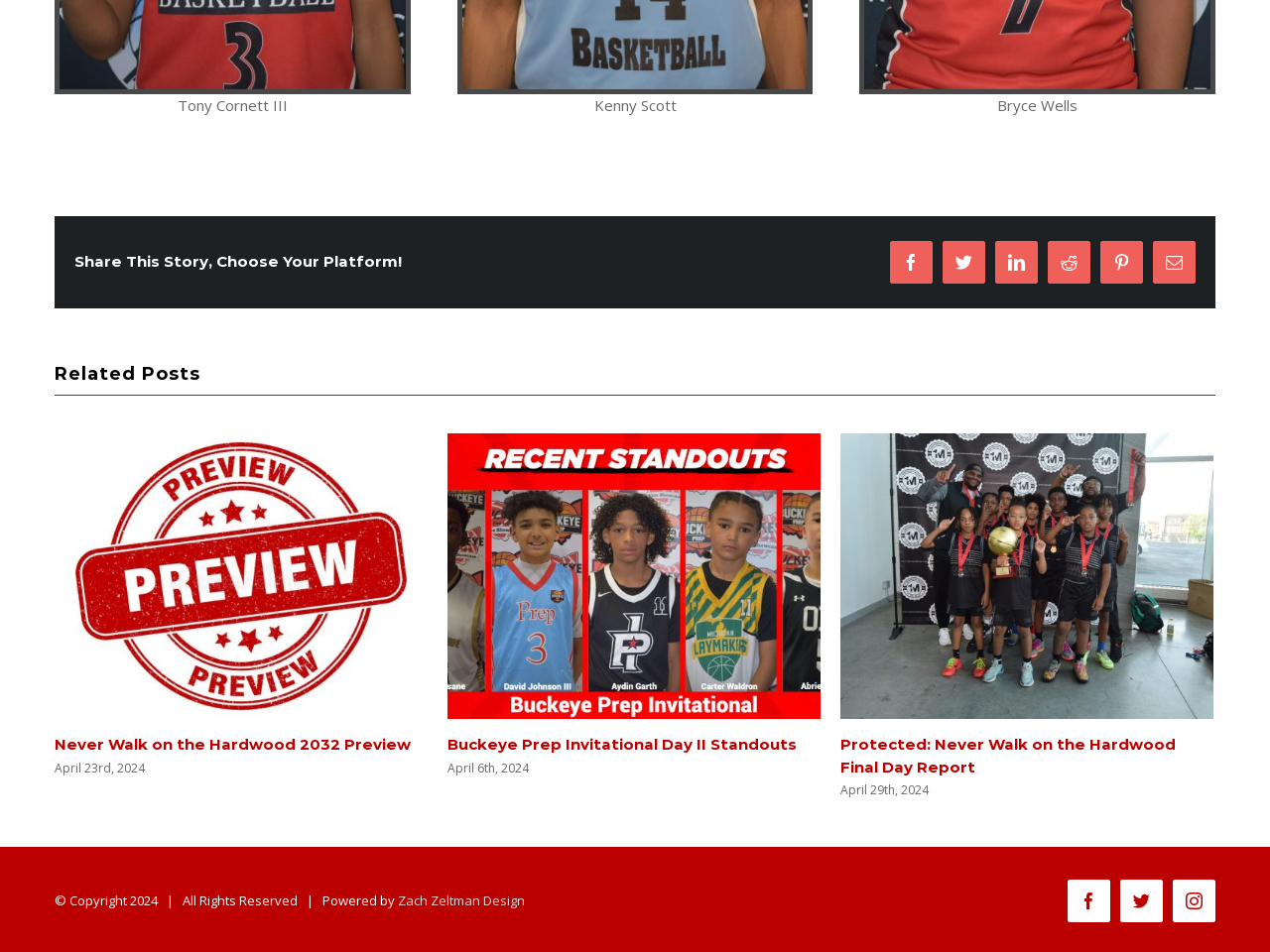Please give a one-word or short phrase response to the following question: 
What is the title of the first related post?

Protected: Never Walk on the Hardwood Final Day Report